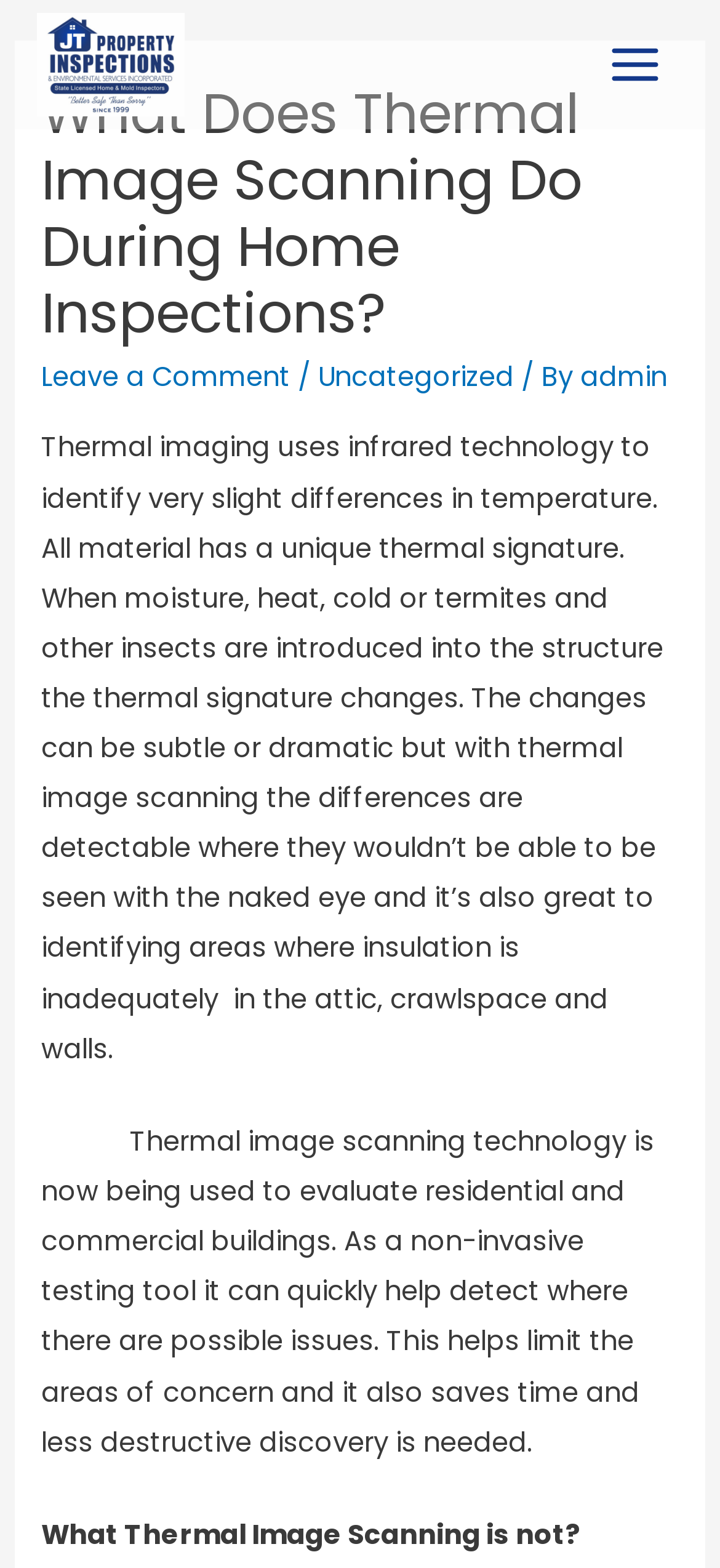What is thermal image scanning not?
Please interpret the details in the image and answer the question thoroughly.

The webpage mentions 'What Thermal Image Scanning is not?' but does not provide a specific answer, leaving it to the reader's interpretation.